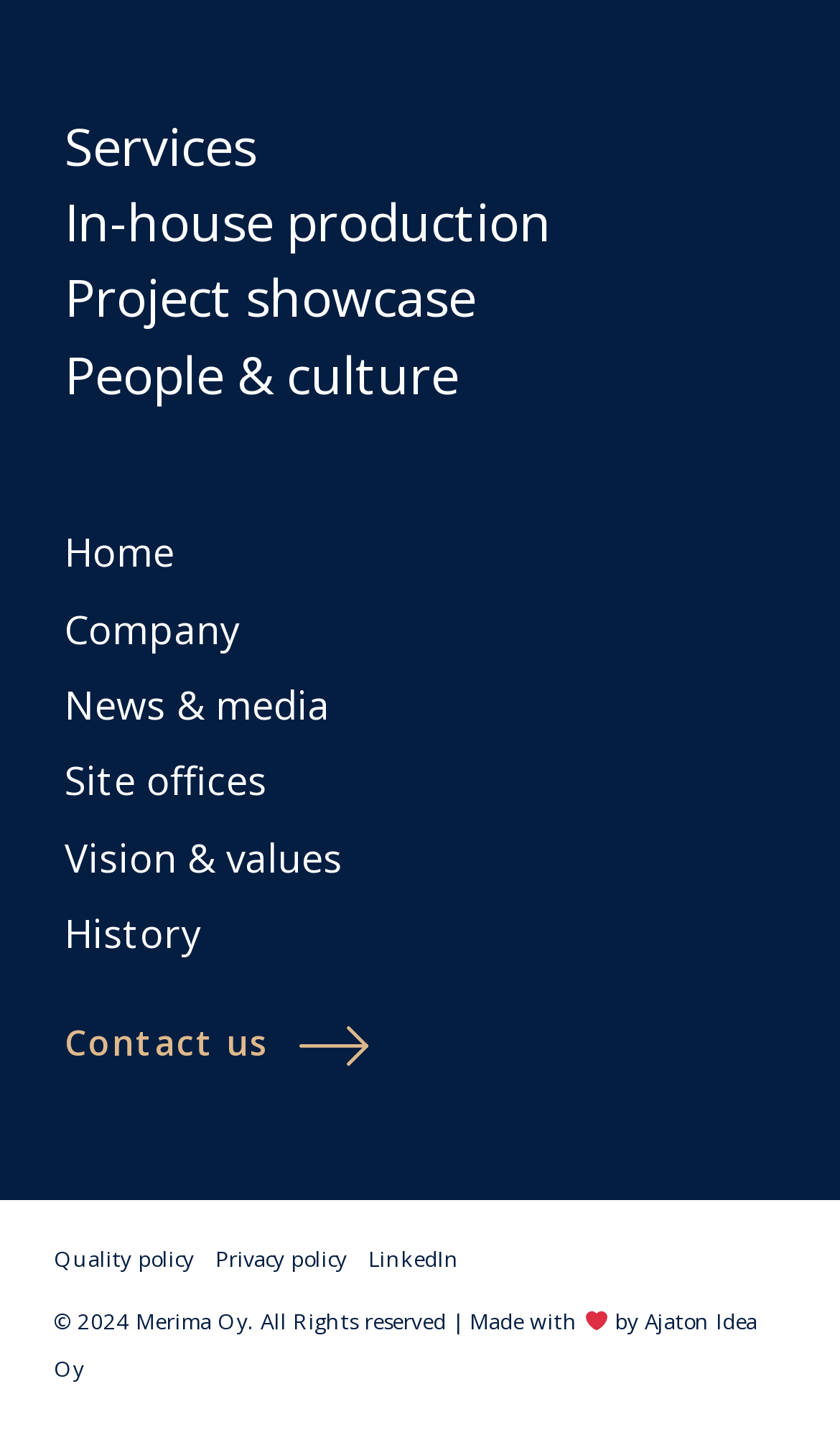Give a succinct answer to this question in a single word or phrase: 
What is the last link in the footer section?

LinkedIn